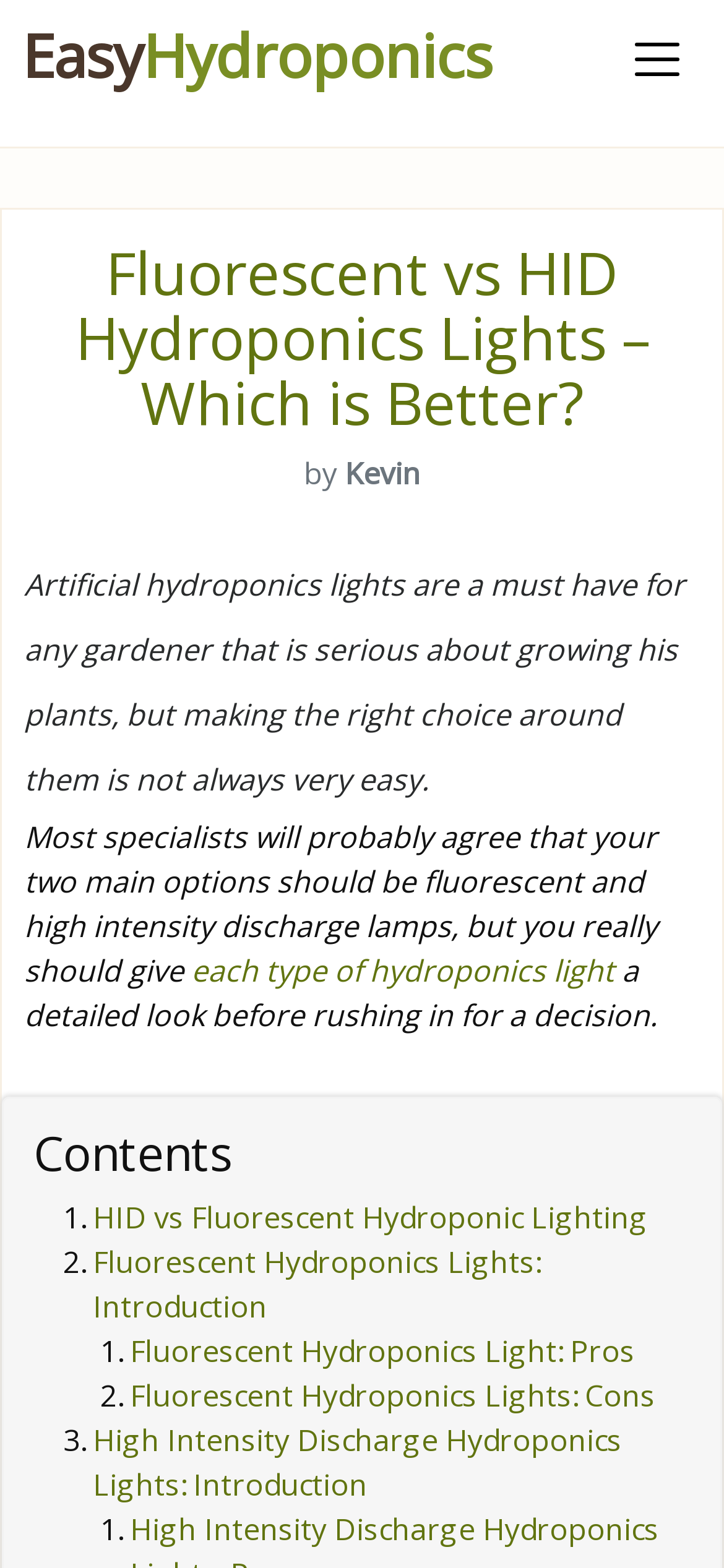Extract the bounding box coordinates for the UI element described as: "EasyHydroponics".

[0.031, 0.007, 0.679, 0.064]